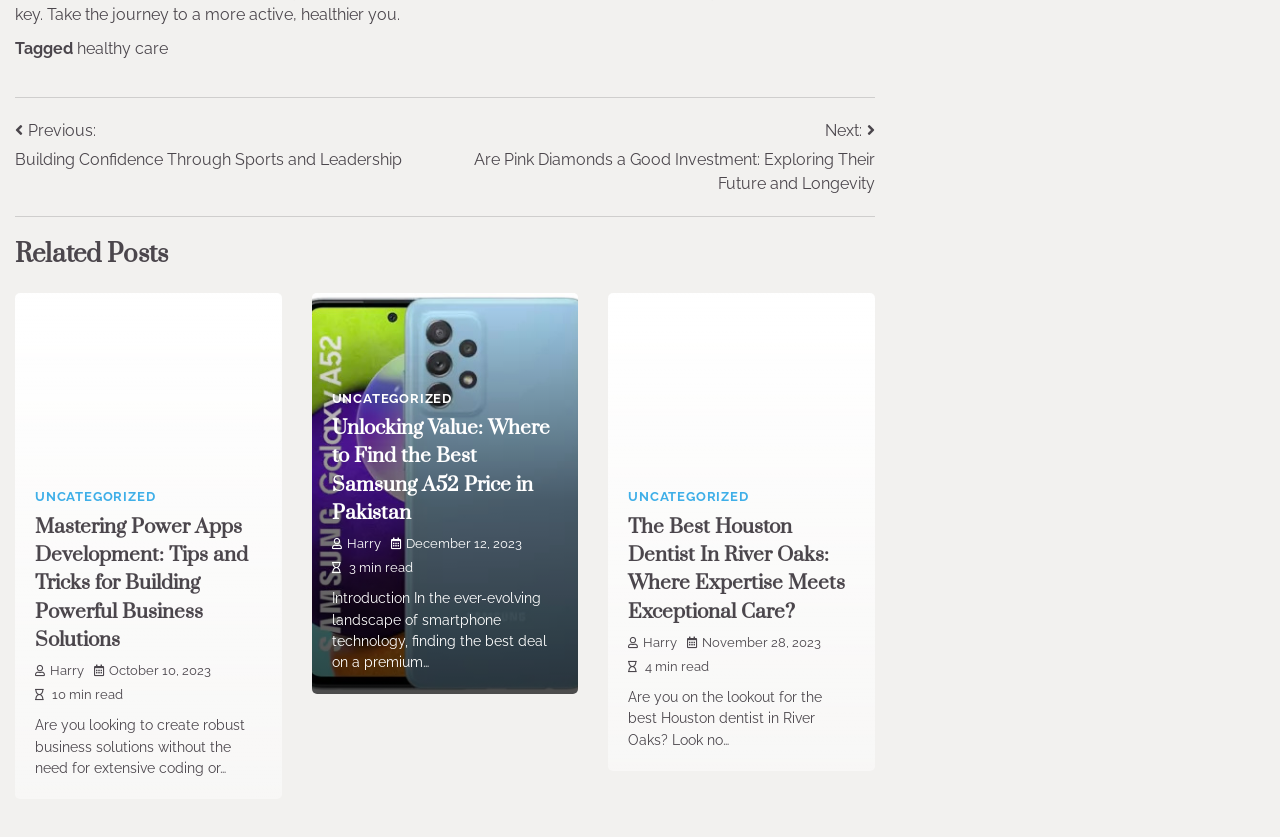Provide the bounding box coordinates, formatted as (top-left x, top-left y, bottom-right x, bottom-right y), with all values being floating point numbers between 0 and 1. Identify the bounding box of the UI element that matches the description: Harry

[0.491, 0.759, 0.529, 0.777]